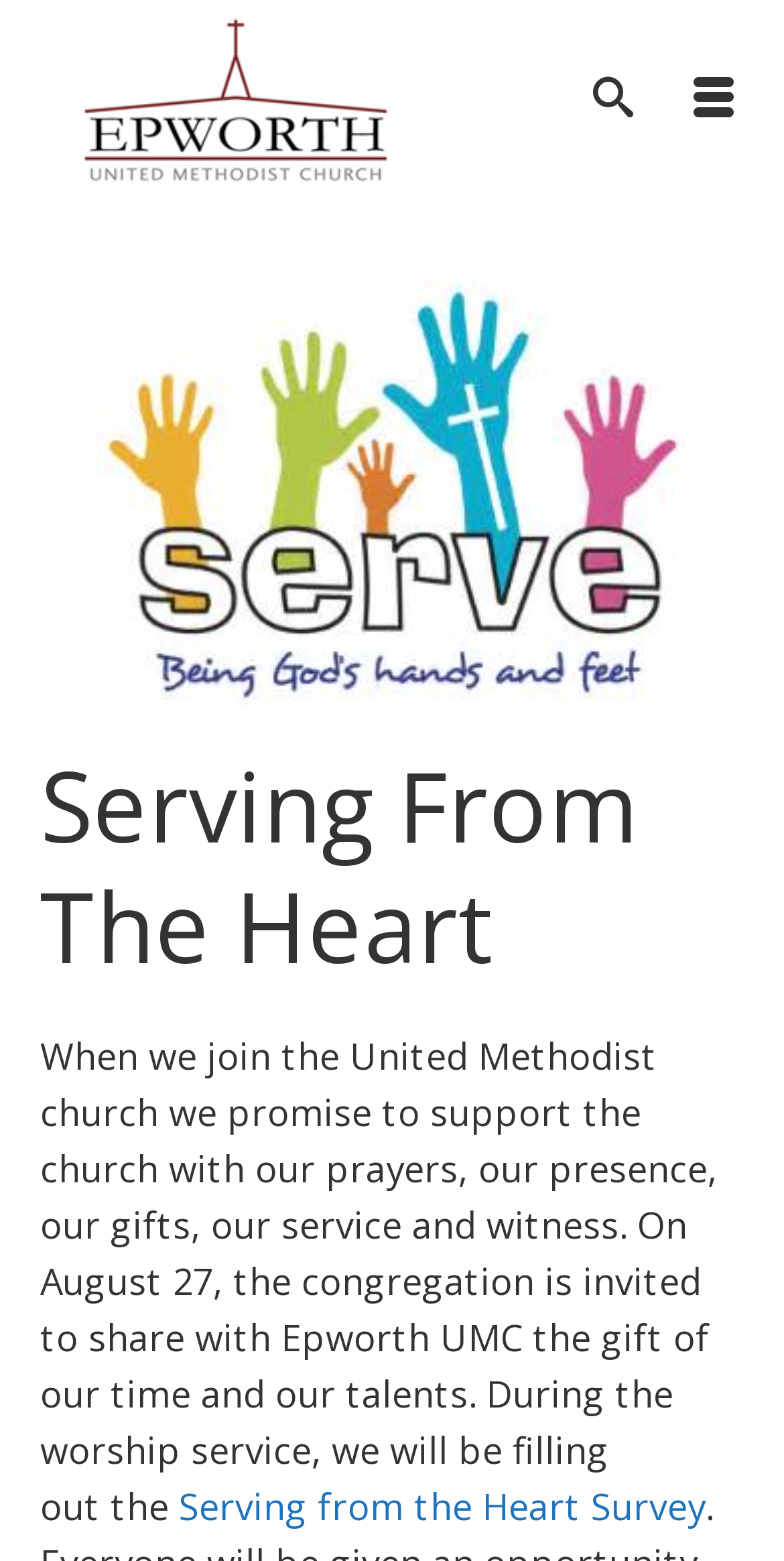Find the bounding box coordinates for the element described here: "aria-label="Menu" title="Menu"".

[0.846, 0.0, 0.974, 0.129]